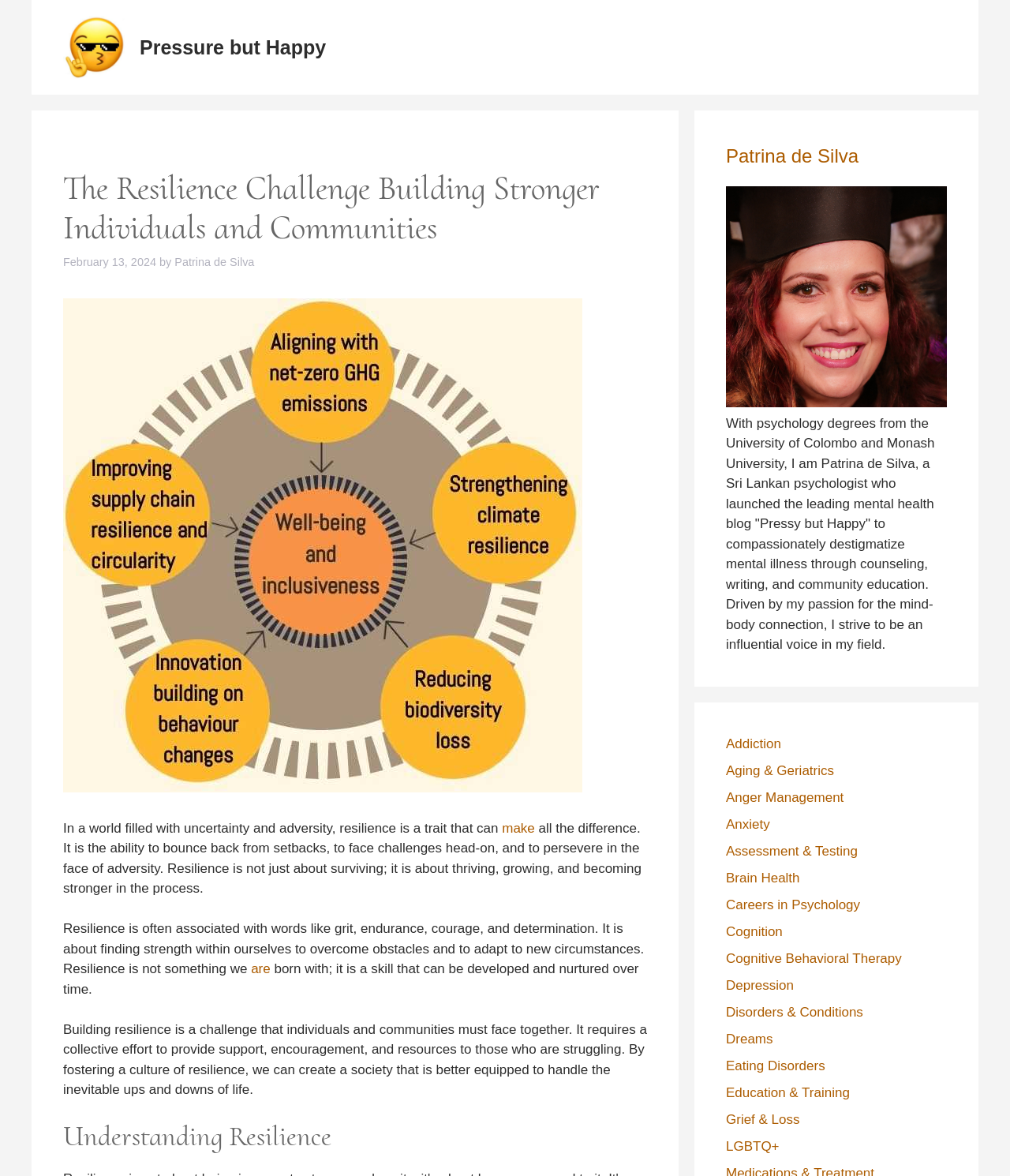Identify the bounding box coordinates of the region that needs to be clicked to carry out this instruction: "Click the link to read more about the author". Provide these coordinates as four float numbers ranging from 0 to 1, i.e., [left, top, right, bottom].

[0.719, 0.123, 0.85, 0.142]